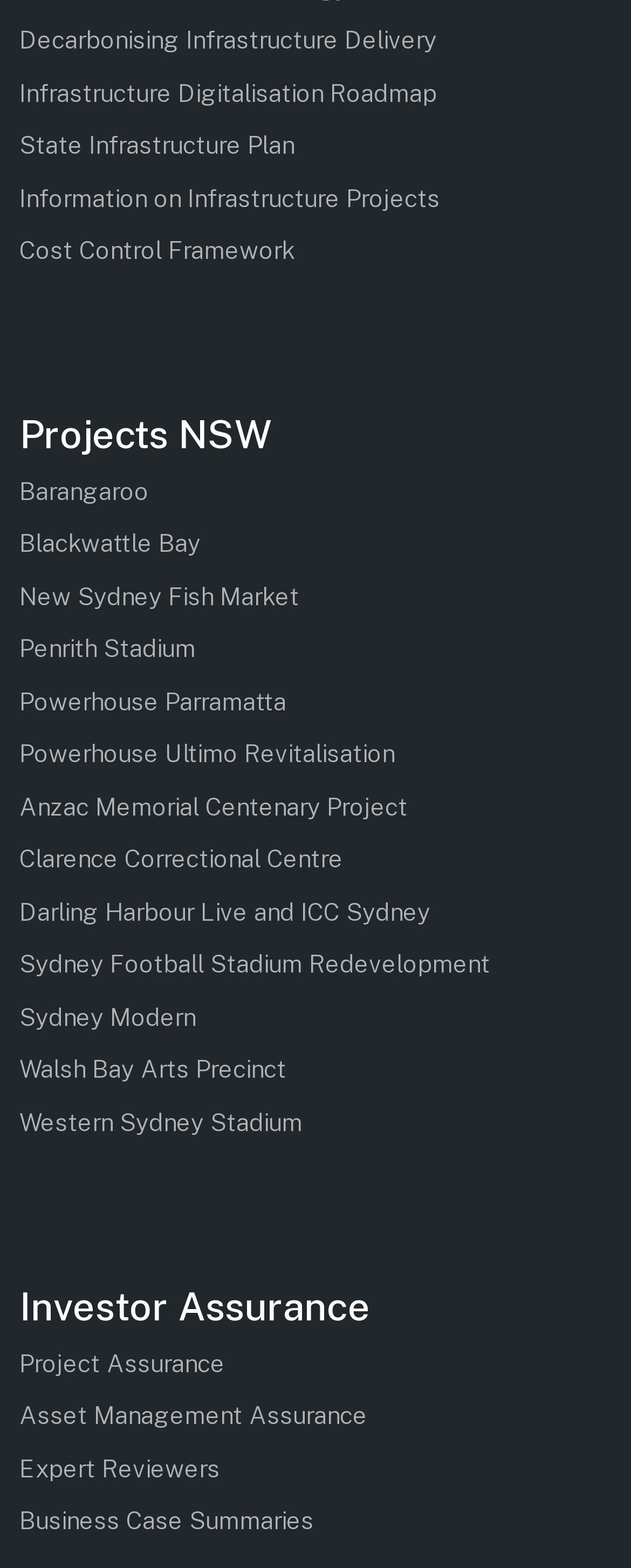Can you pinpoint the bounding box coordinates for the clickable element required for this instruction: "Get information on New Sydney Fish Market"? The coordinates should be four float numbers between 0 and 1, i.e., [left, top, right, bottom].

[0.031, 0.369, 0.969, 0.392]